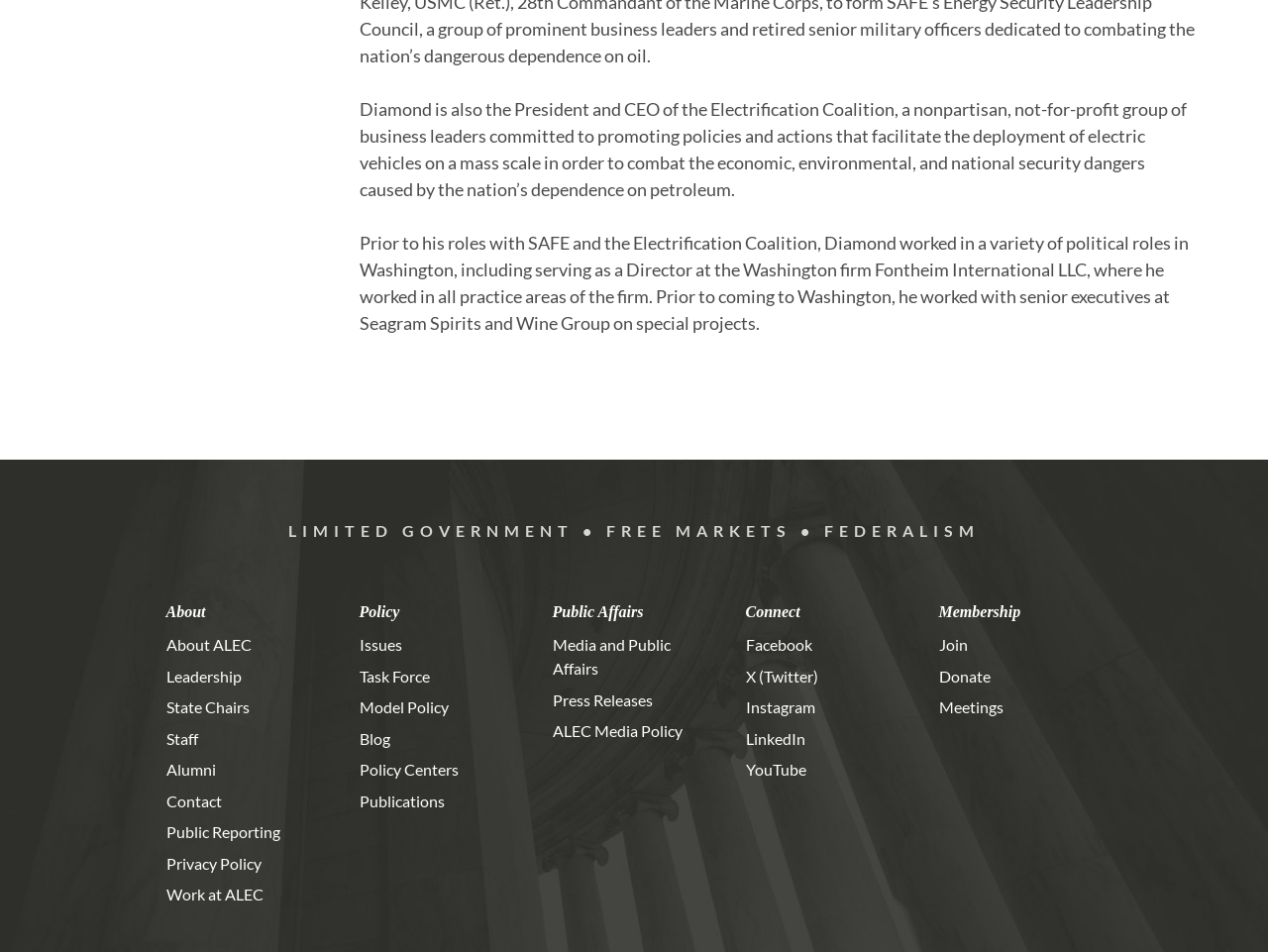Show the bounding box coordinates for the HTML element as described: "Personal Loans".

None